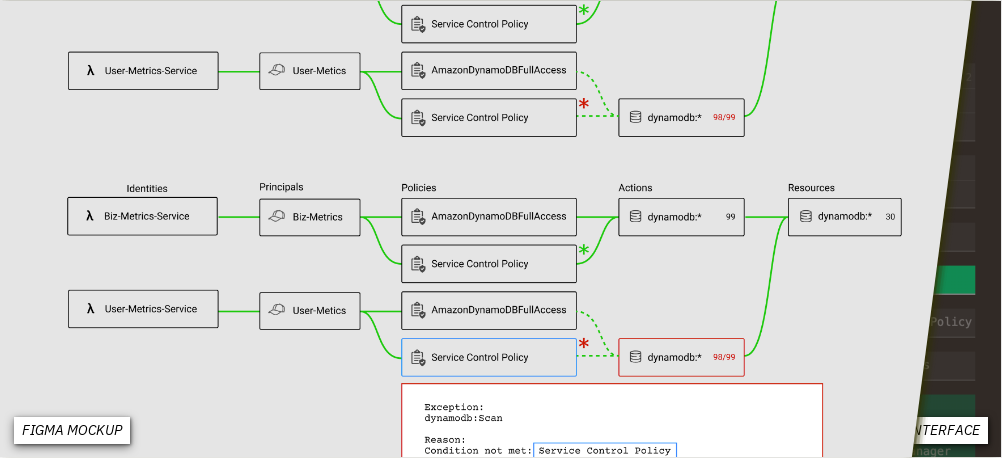Please answer the following query using a single word or phrase: 
What is the name of the database that failed?

DynamoDB